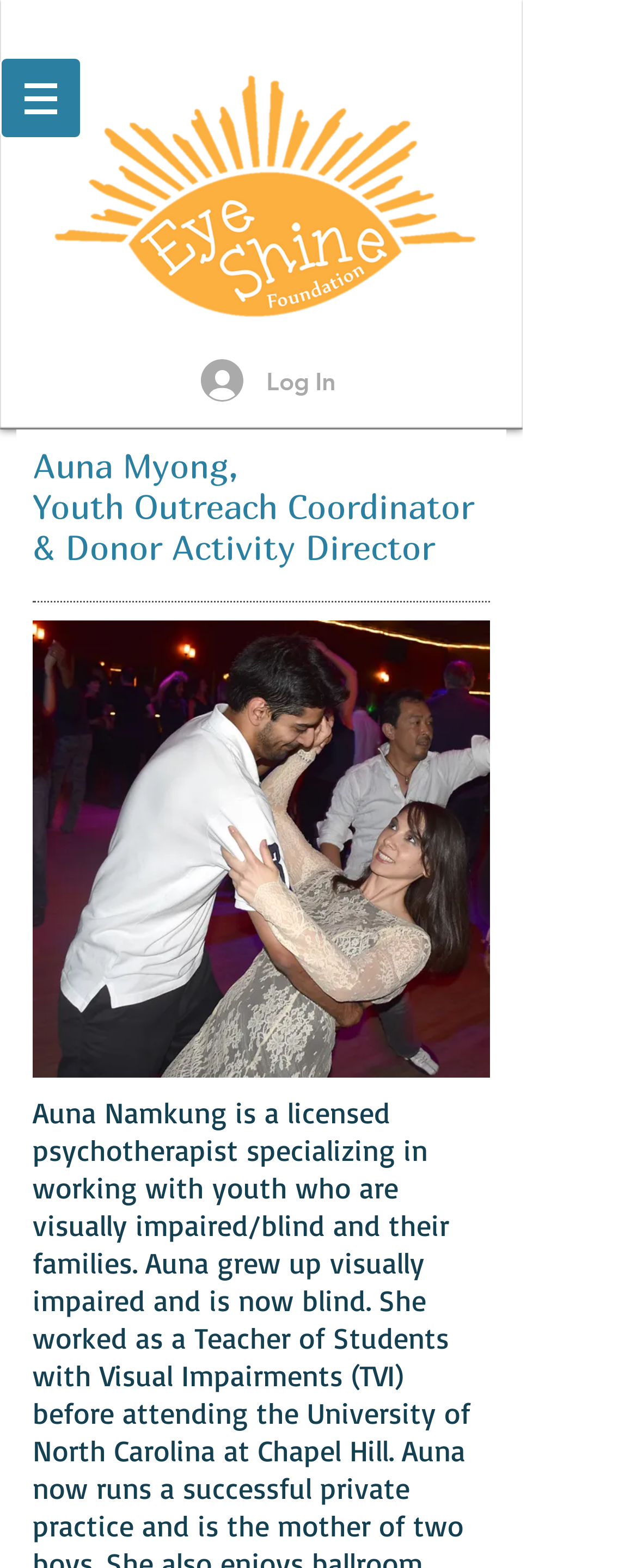What is the occupation of Auna Myong?
Give a one-word or short-phrase answer derived from the screenshot.

Youth Outreach Coordinator & Donor Activity Director